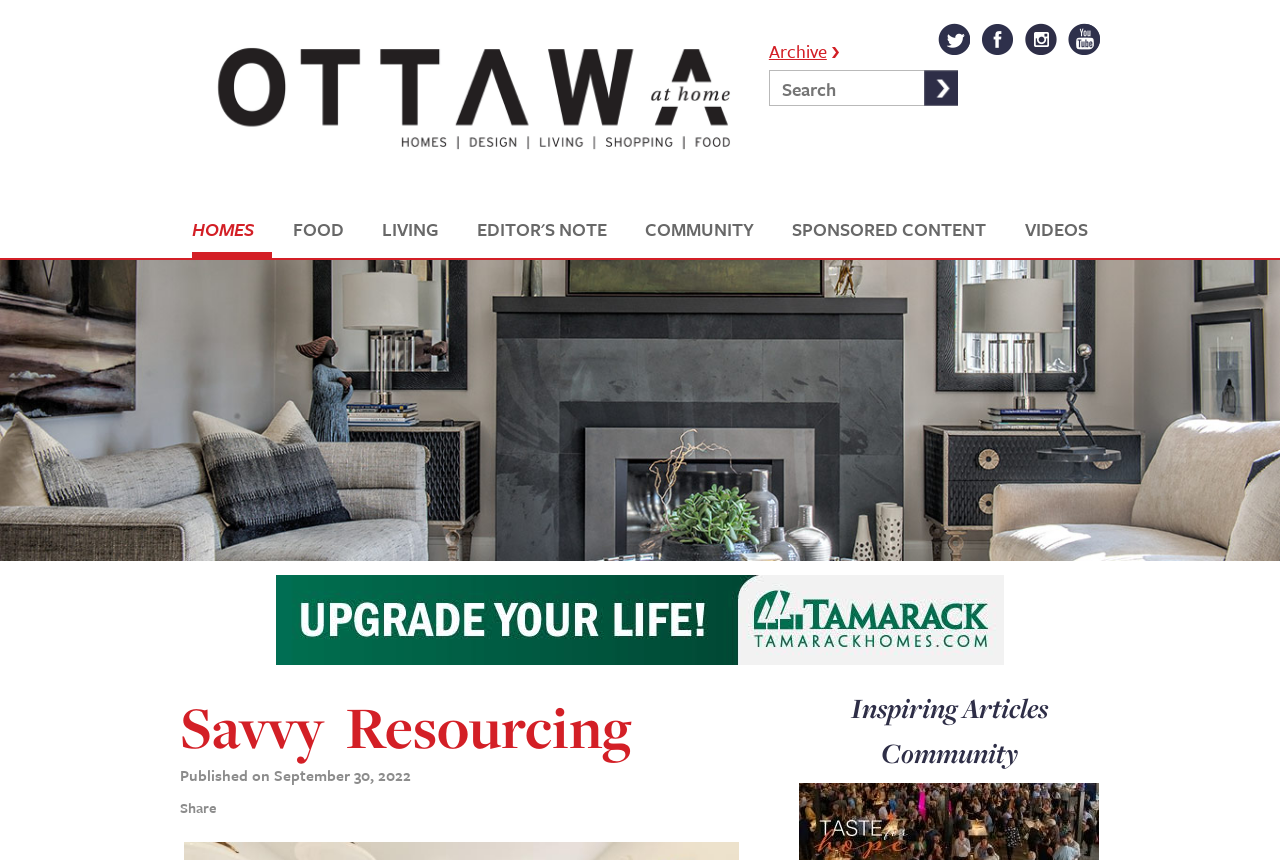What is the purpose of the textbox?
Analyze the image and provide a thorough answer to the question.

The textbox is located at the top right corner of the webpage, and it is used for searching. It has a placeholder text 'Search' and a submit button next to it.